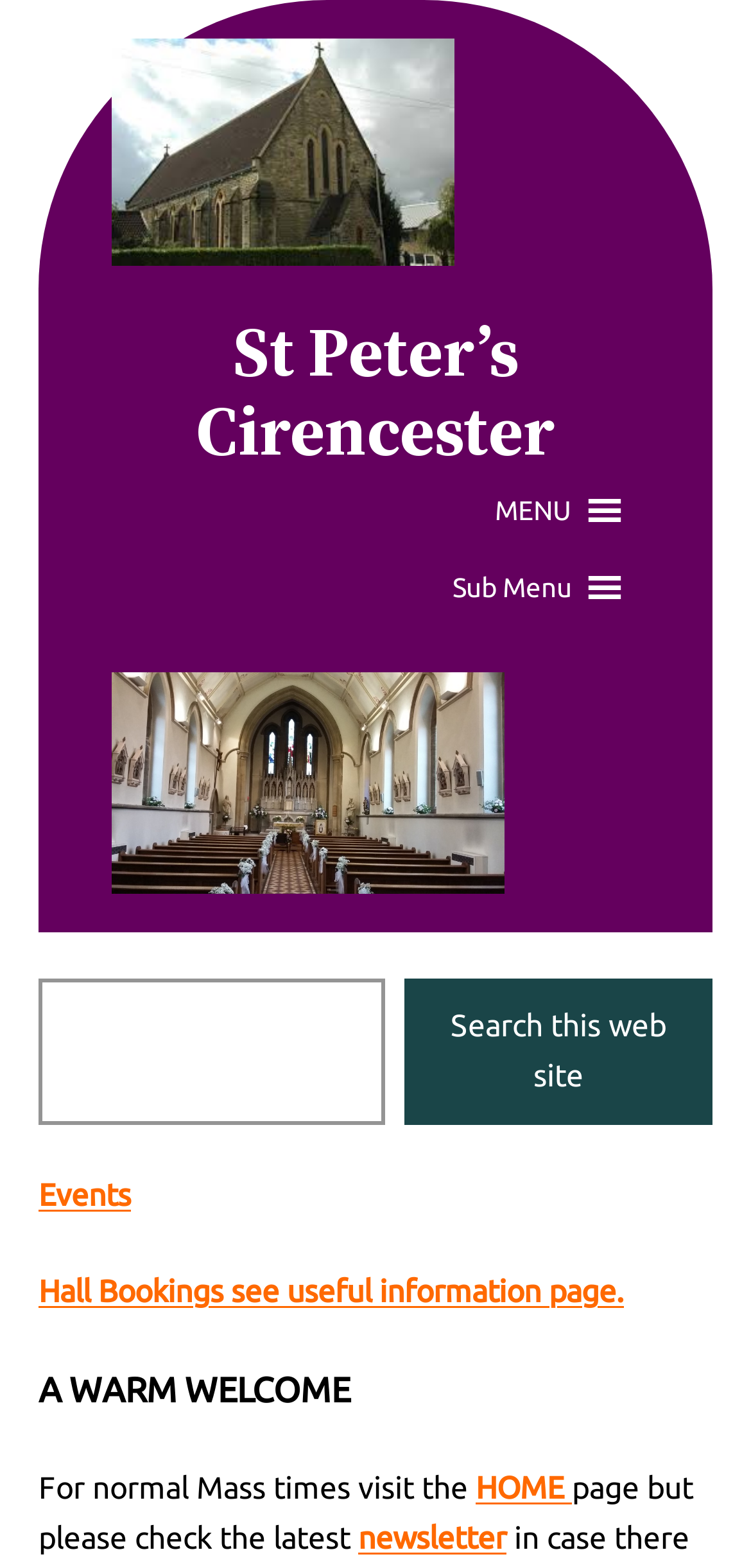Using details from the image, please answer the following question comprehensively:
How many search boxes are there?

There is only one search box located at the middle of the webpage, which can be identified by the StaticText element with the text 'Search' and the searchbox element with the same text.